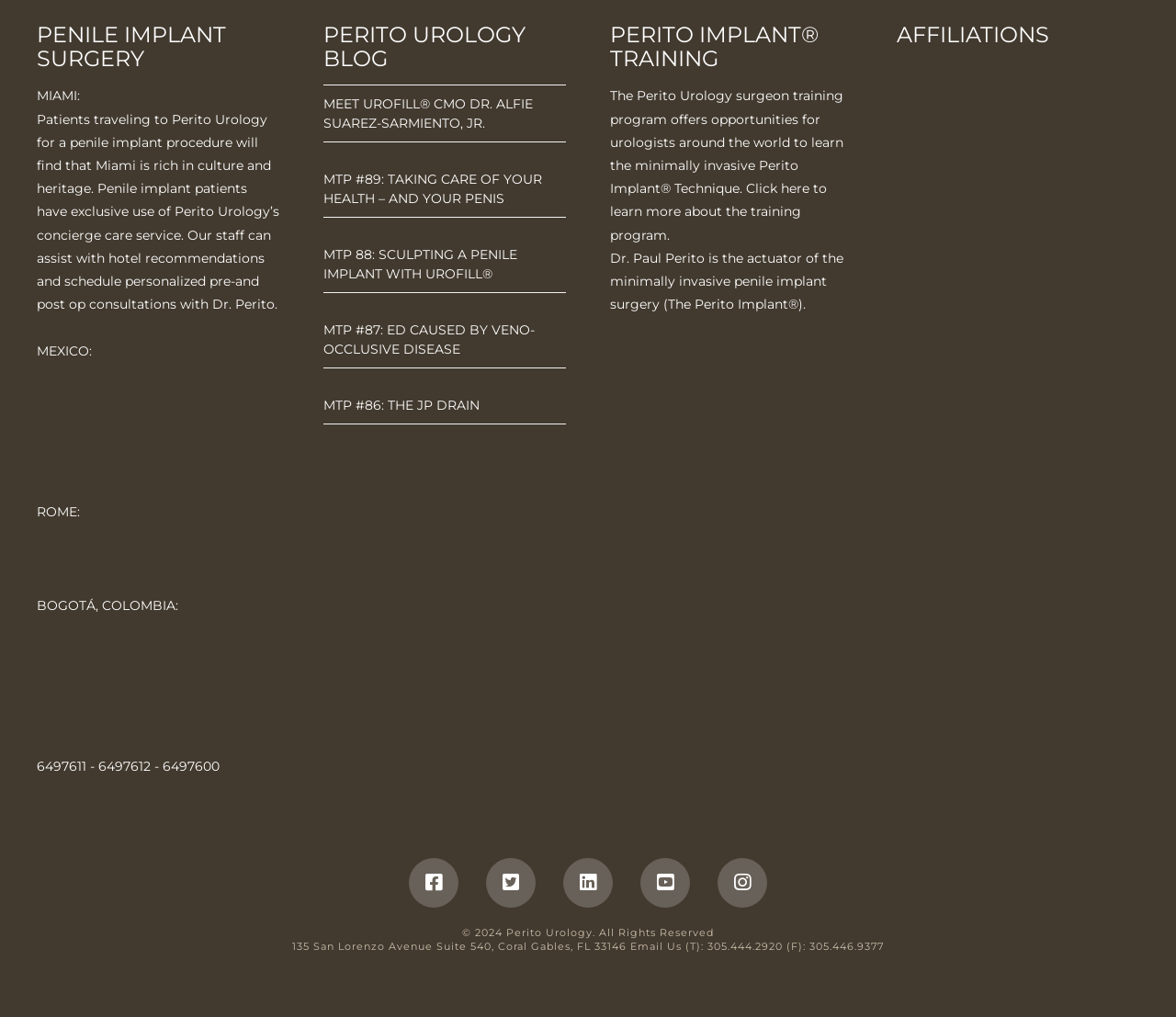Kindly provide the bounding box coordinates of the section you need to click on to fulfill the given instruction: "Learn more about the training program".

[0.664, 0.177, 0.688, 0.194]